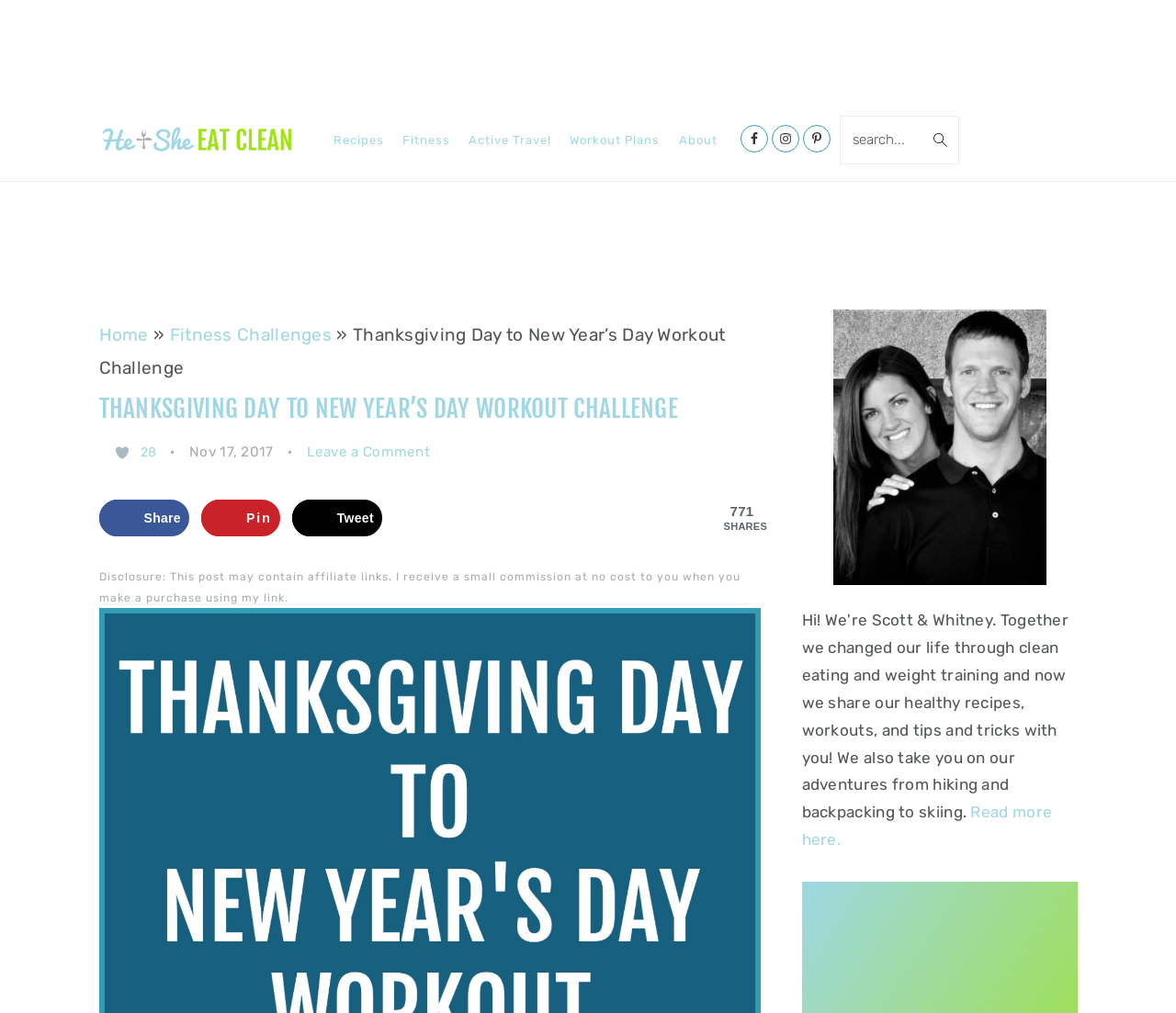Determine the bounding box coordinates of the clickable element necessary to fulfill the instruction: "Click the 'He & She Eat Clean logo'". Provide the coordinates as four float numbers within the 0 to 1 range, i.e., [left, top, right, bottom].

[0.084, 0.121, 0.252, 0.169]